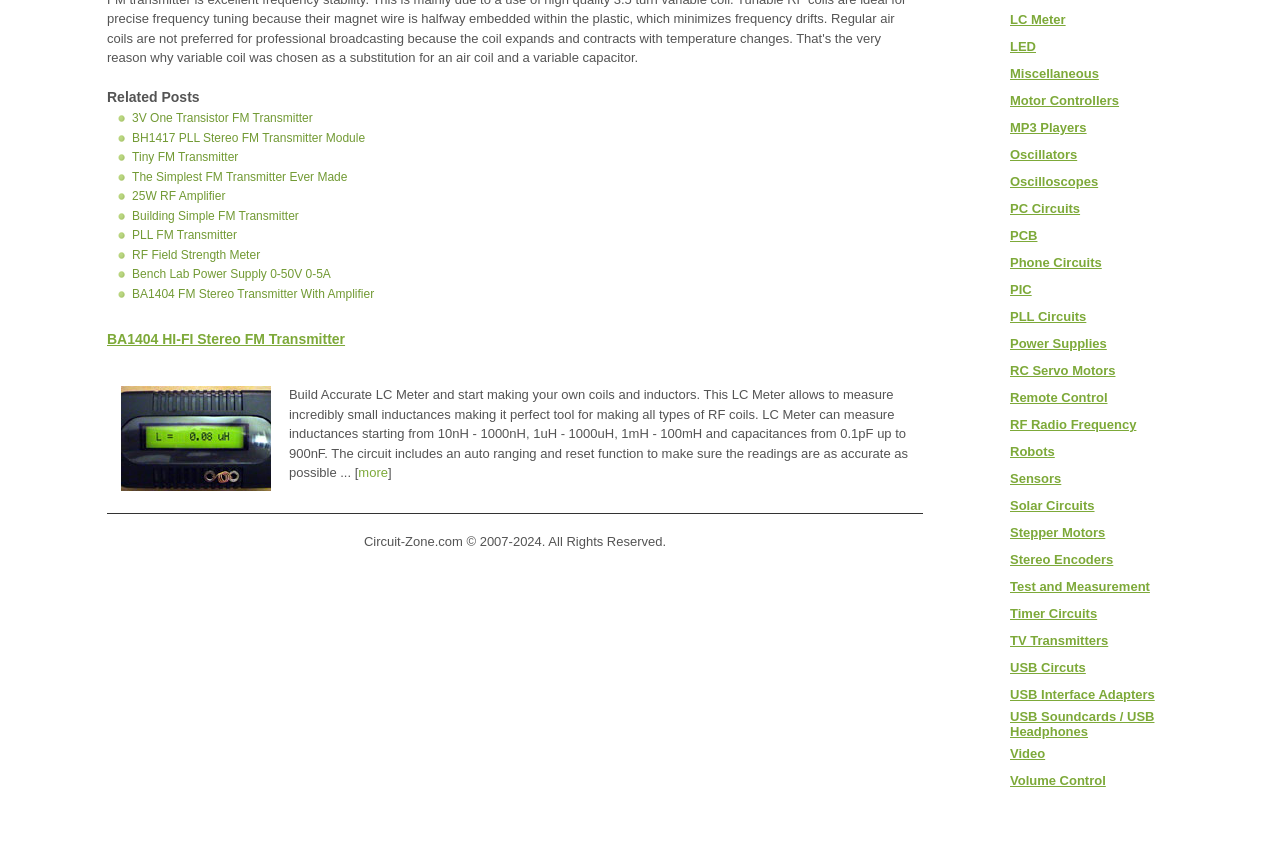Refer to the element description RC Servo Motors and identify the corresponding bounding box in the screenshot. Format the coordinates as (top-left x, top-left y, bottom-right x, bottom-right y) with values in the range of 0 to 1.

[0.789, 0.423, 0.871, 0.44]